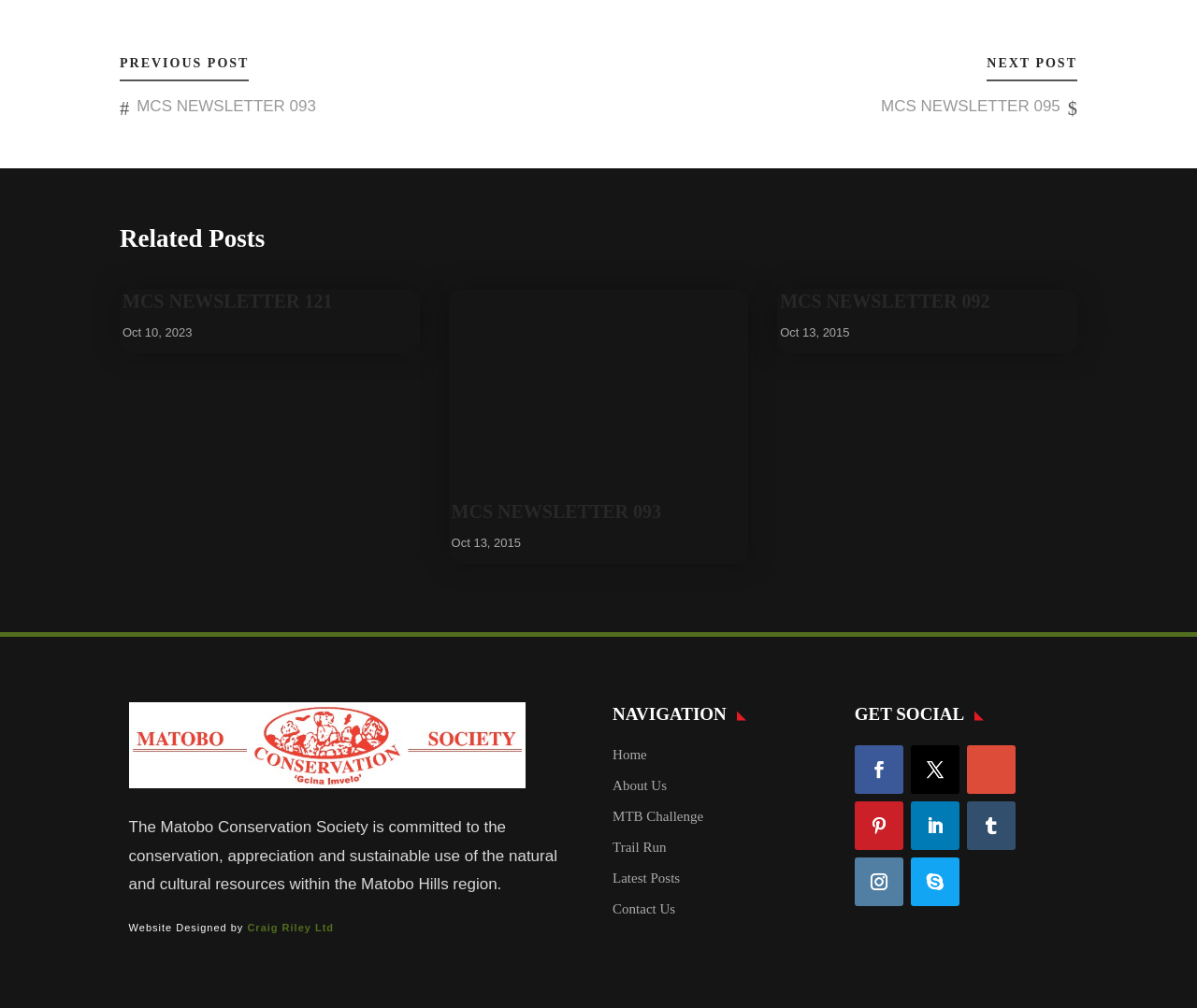Bounding box coordinates are specified in the format (top-left x, top-left y, bottom-right x, bottom-right y). All values are floating point numbers bounded between 0 and 1. Please provide the bounding box coordinate of the region this sentence describes: Trail Run

[0.512, 0.833, 0.557, 0.848]